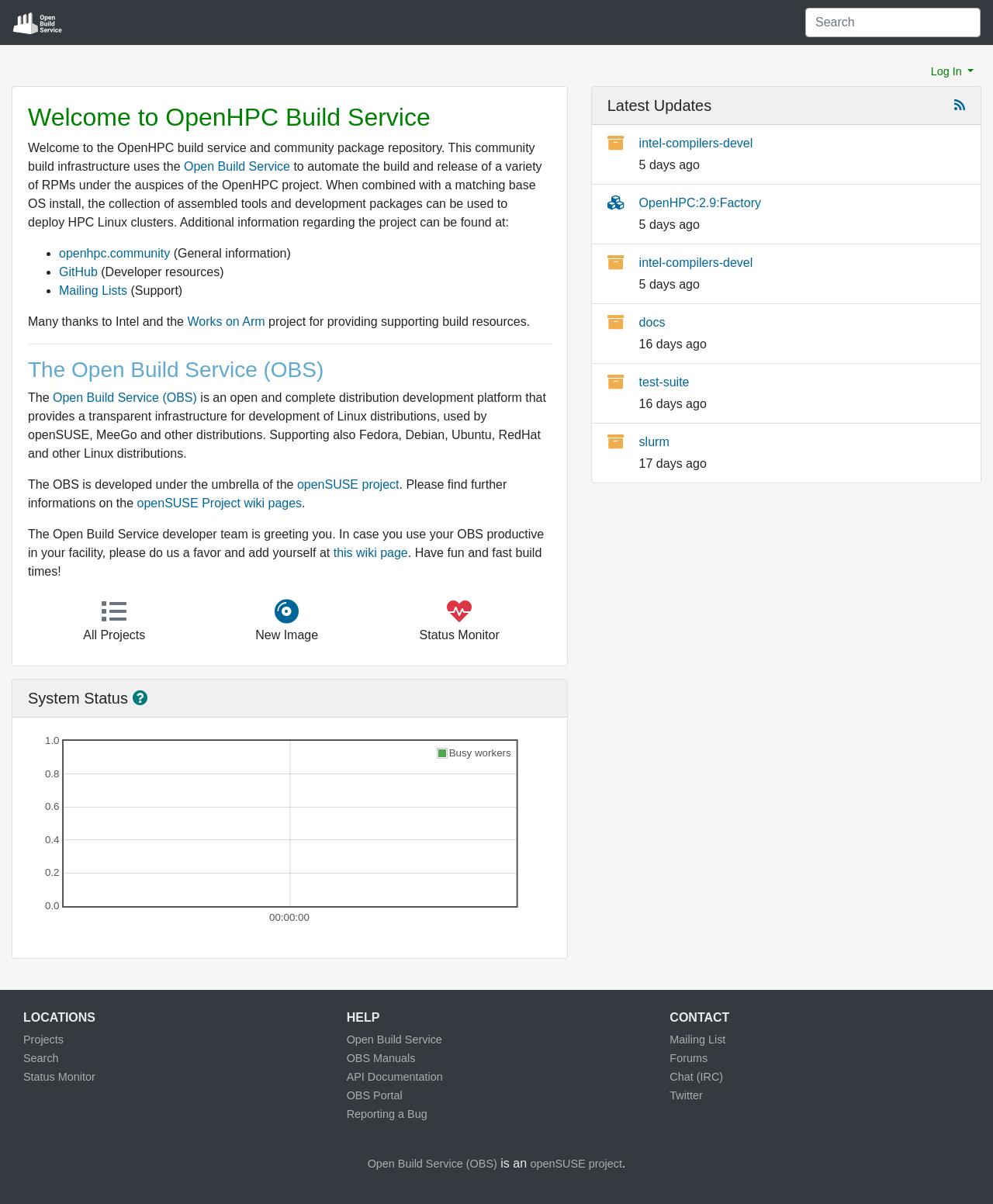Indicate the bounding box coordinates of the element that must be clicked to execute the instruction: "Log in to the system". The coordinates should be given as four float numbers between 0 and 1, i.e., [left, top, right, bottom].

[0.93, 0.047, 0.988, 0.072]